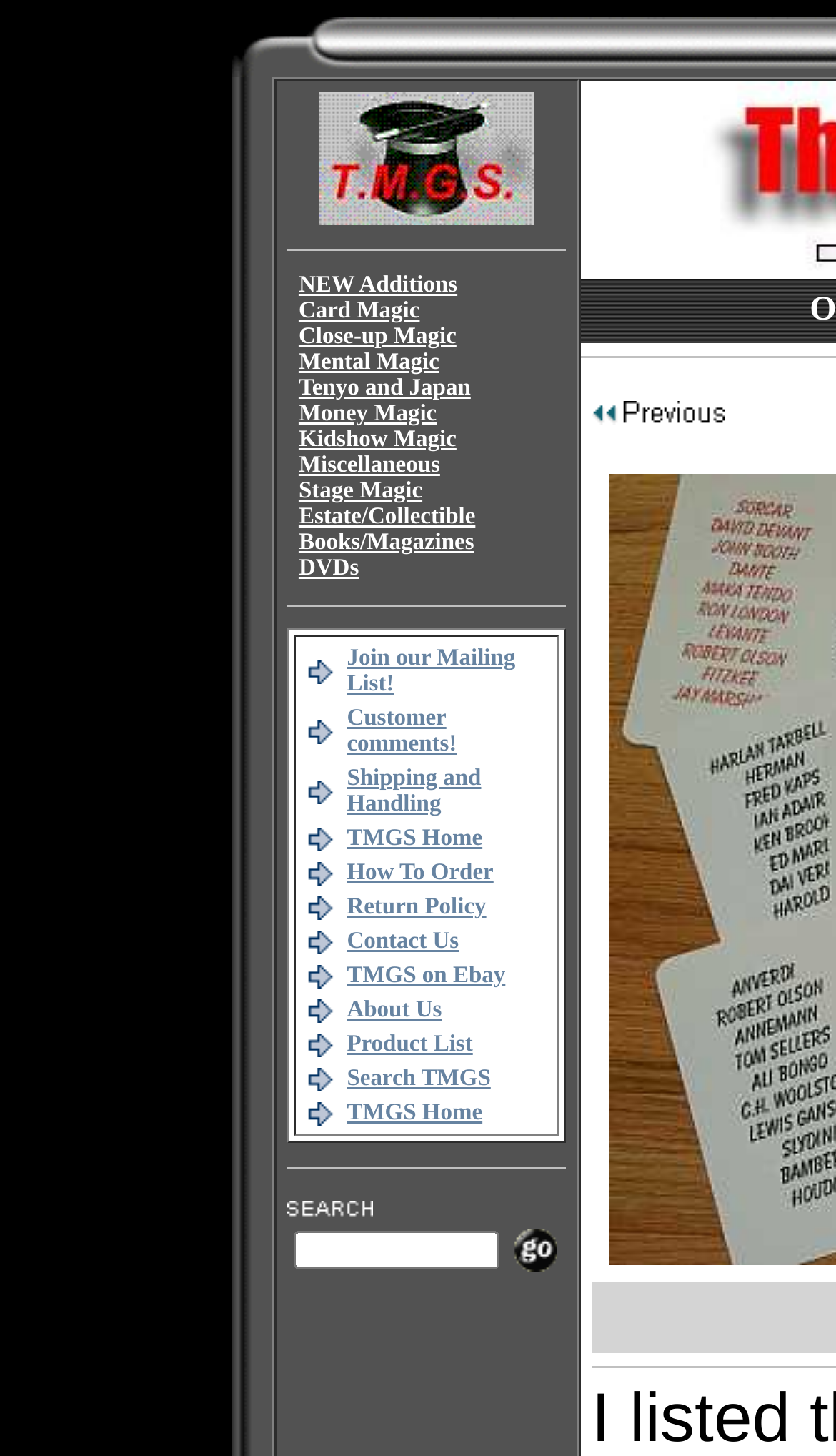Locate the bounding box coordinates of the area to click to fulfill this instruction: "Click on the 'Customer comments!' link". The bounding box should be presented as four float numbers between 0 and 1, in the order [left, top, right, bottom].

[0.415, 0.485, 0.546, 0.52]